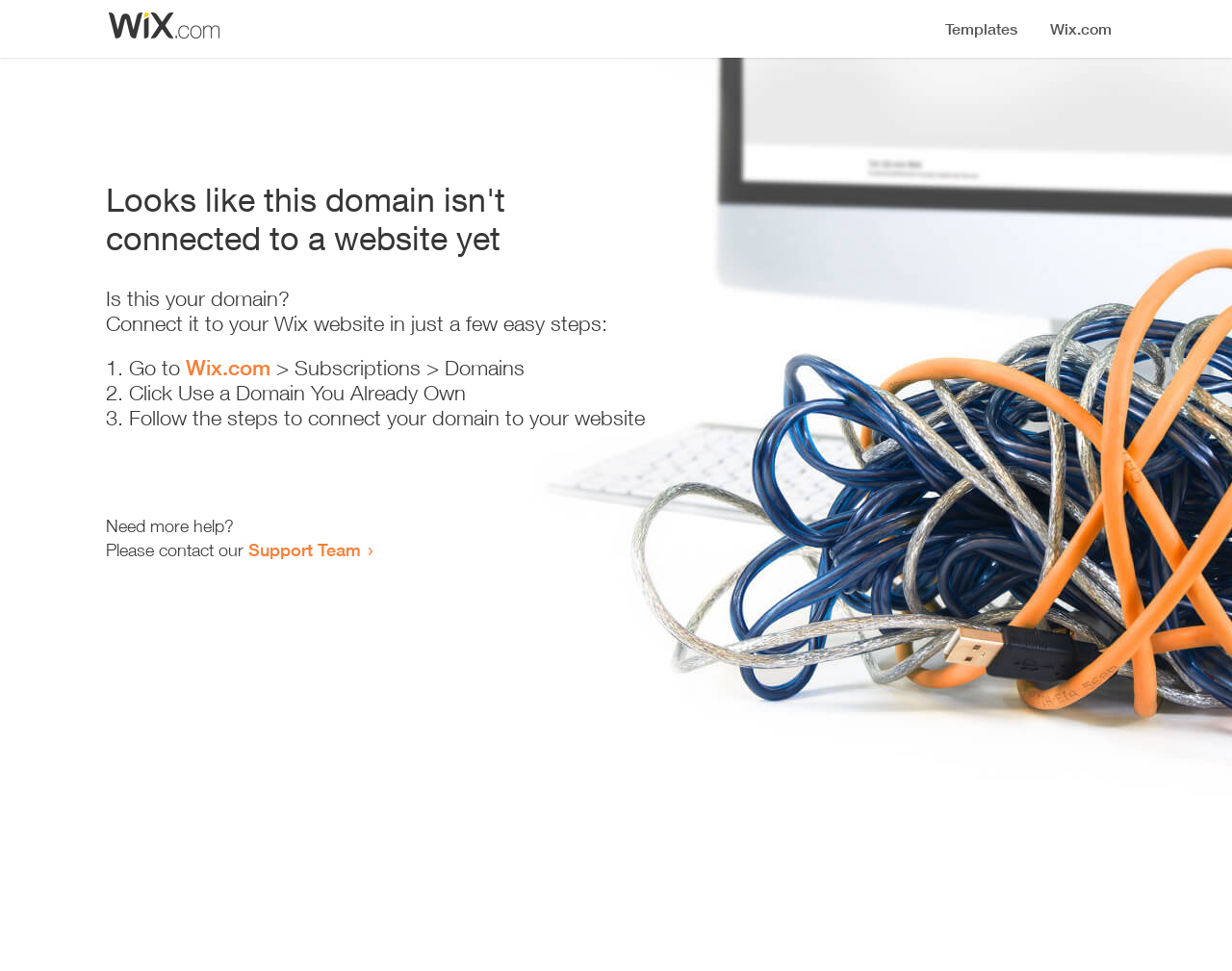How many steps are required to connect the domain?
Kindly offer a detailed explanation using the data available in the image.

The webpage provides a 3-step process to connect the domain to a Wix website. The steps are: 1) Go to Wix.com, 2) Click 'Use a Domain You Already Own', and 3) Follow the steps to connect the domain to the website.